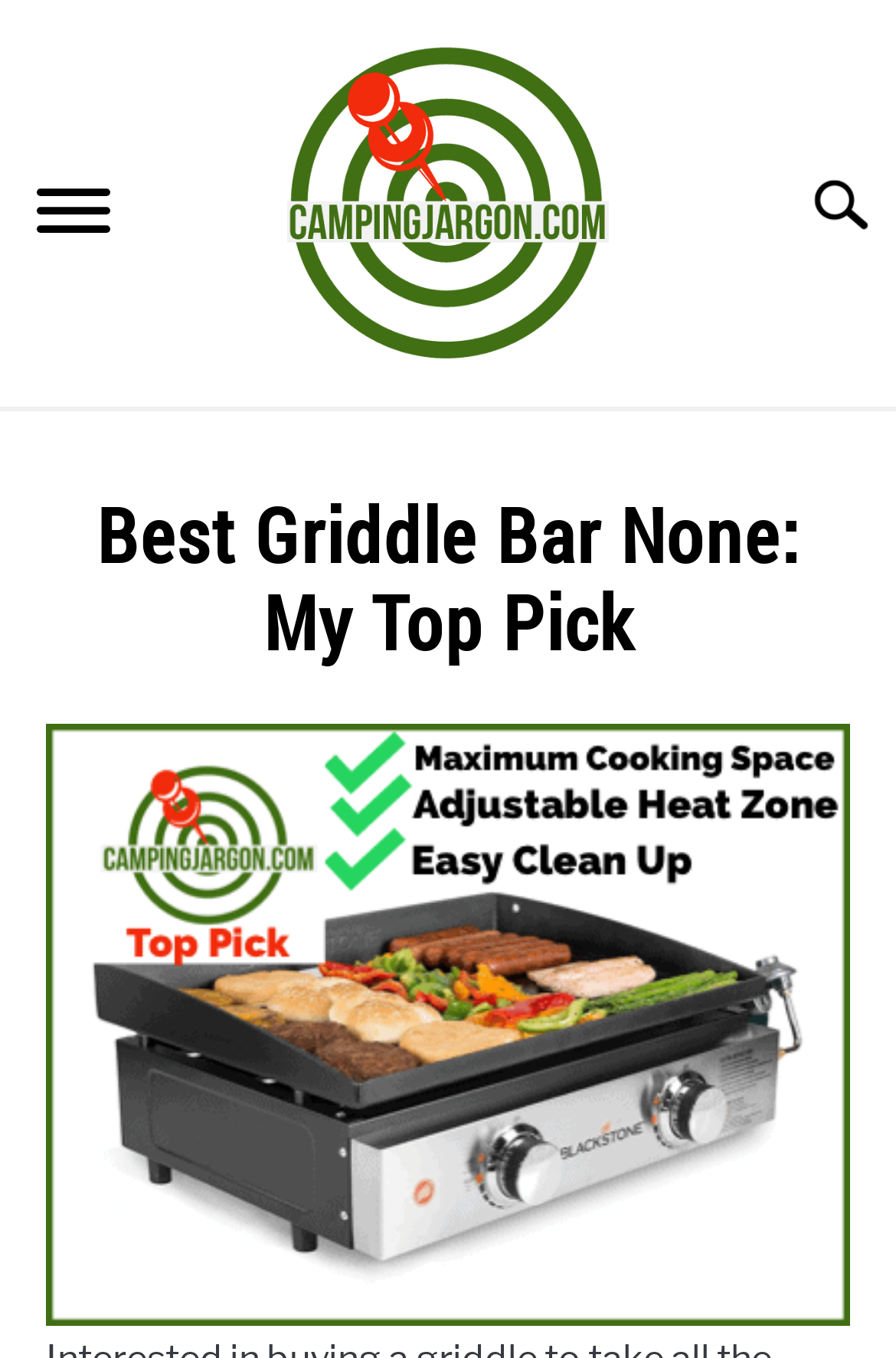From the webpage screenshot, predict the bounding box coordinates (top-left x, top-left y, bottom-right x, bottom-right y) for the UI element described here: Camping Tips

[0.0, 0.464, 1.0, 0.543]